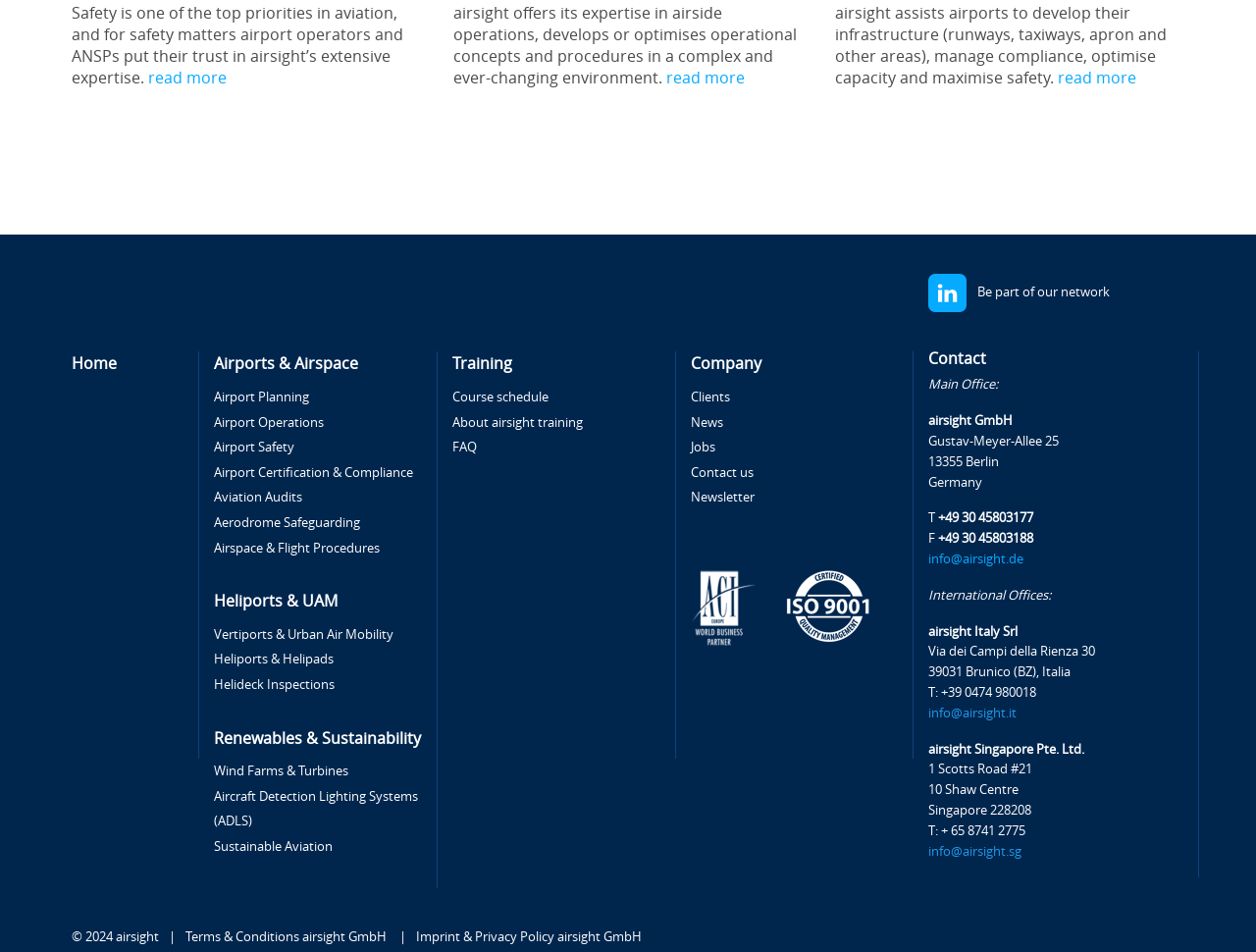Can you specify the bounding box coordinates of the area that needs to be clicked to fulfill the following instruction: "Click on 'Airport Planning'"?

[0.17, 0.409, 0.246, 0.425]